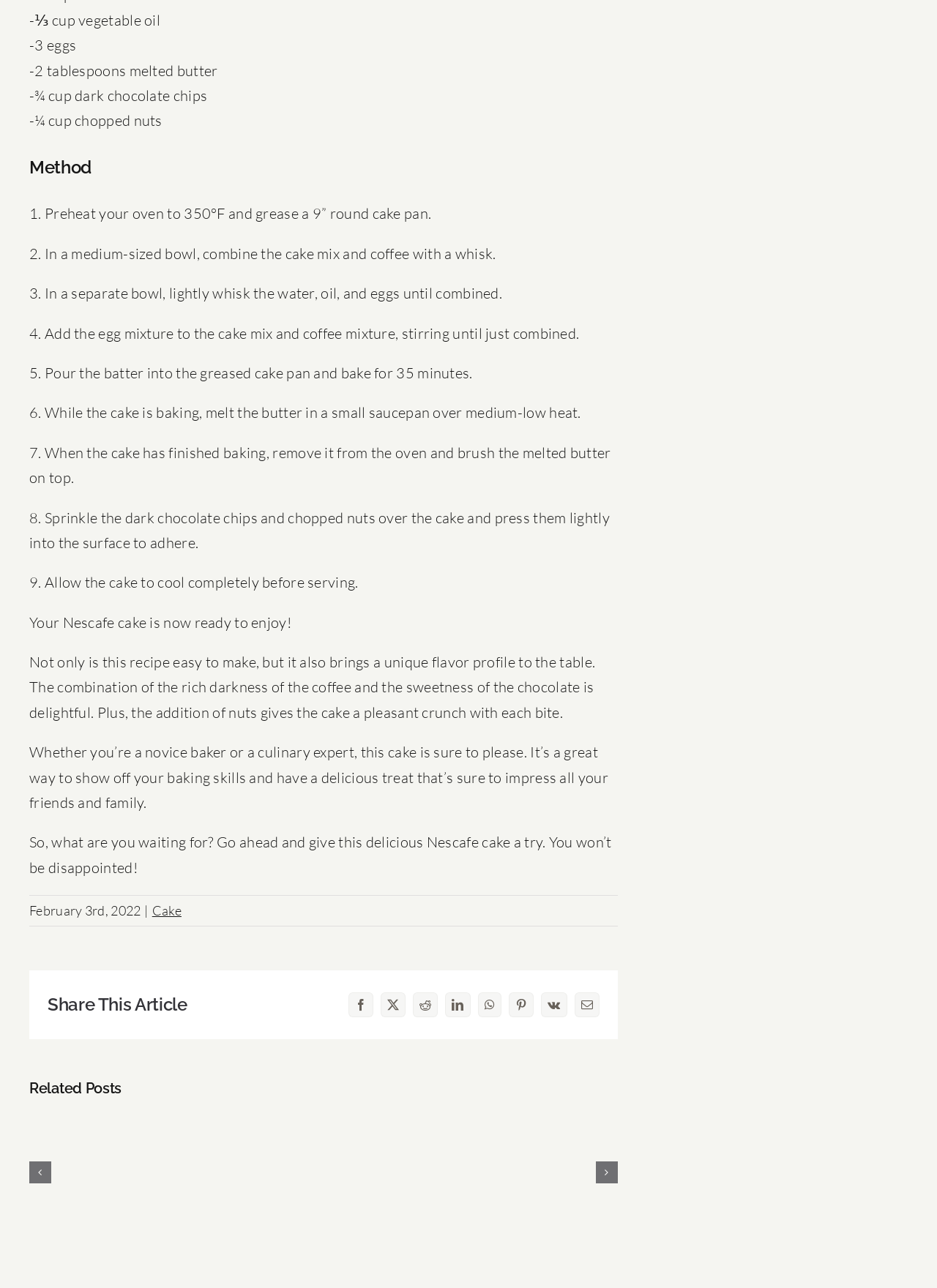How many related posts are shown on the webpage?
Please analyze the image and answer the question with as much detail as possible.

The webpage displays 6 related posts, each with a title and a link, under the 'Related Posts' section.